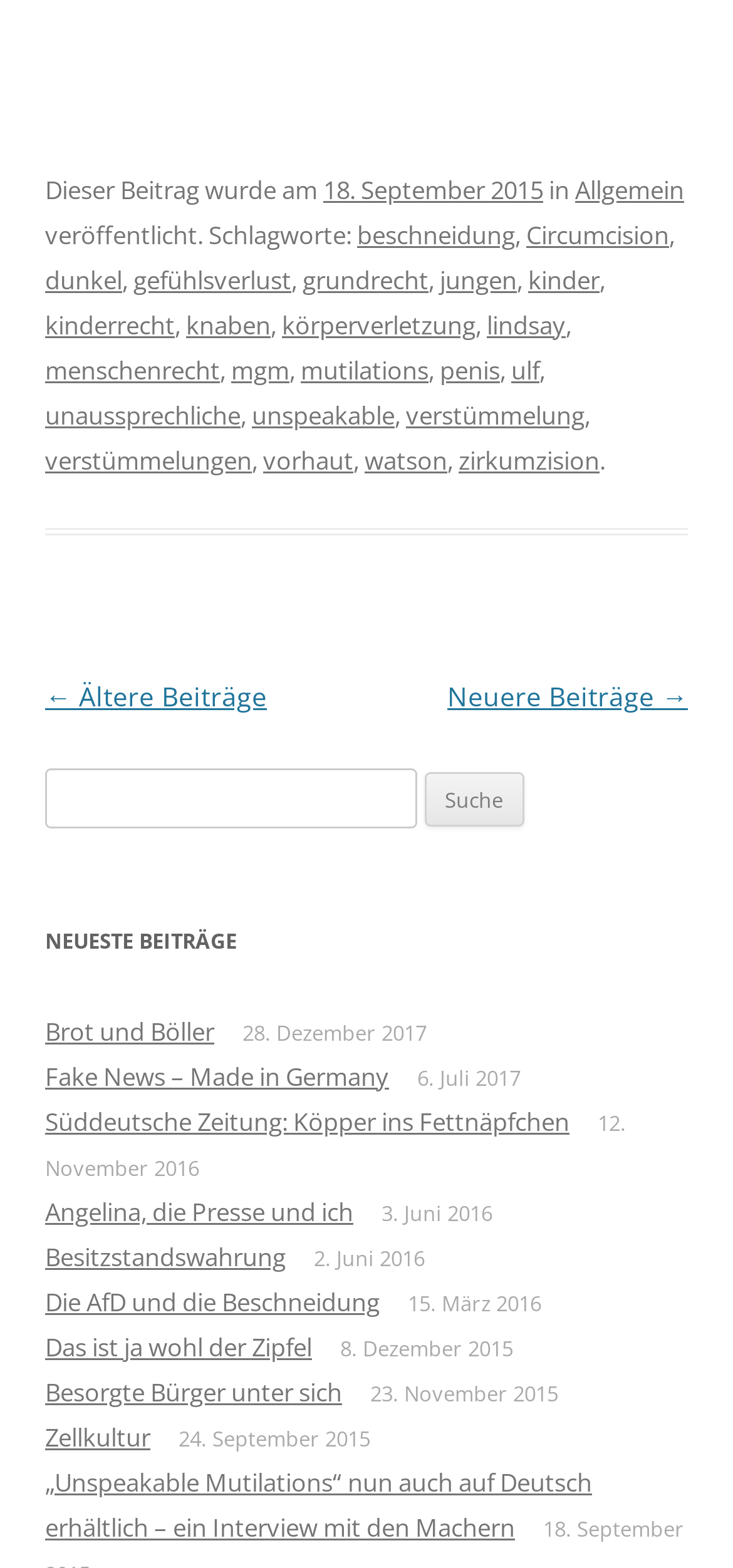Determine the bounding box coordinates of the region I should click to achieve the following instruction: "Search for 'beschneidung'". Ensure the bounding box coordinates are four float numbers between 0 and 1, i.e., [left, top, right, bottom].

[0.487, 0.139, 0.703, 0.16]